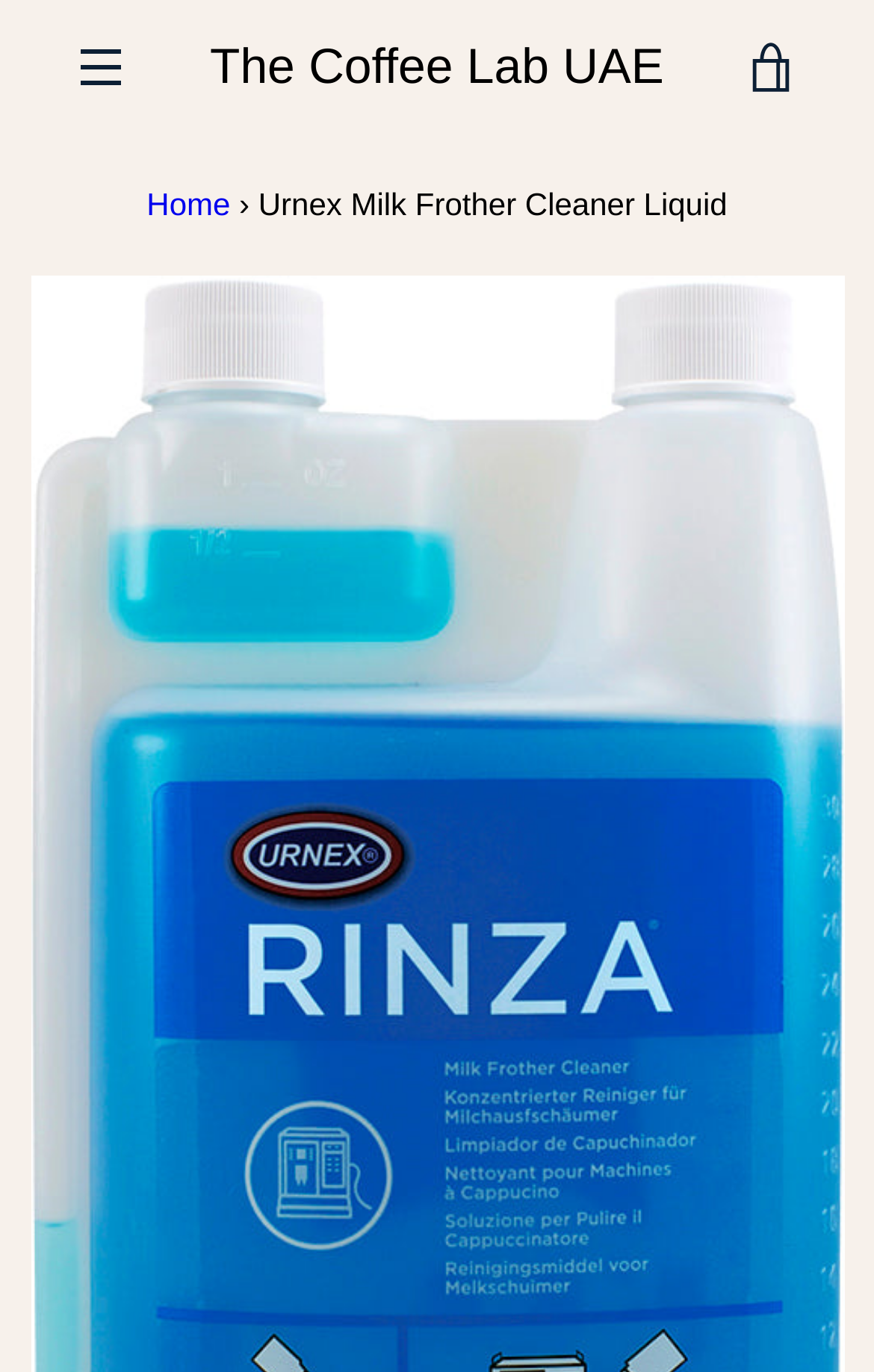Please identify the bounding box coordinates of the element that needs to be clicked to perform the following instruction: "Go to About page".

None